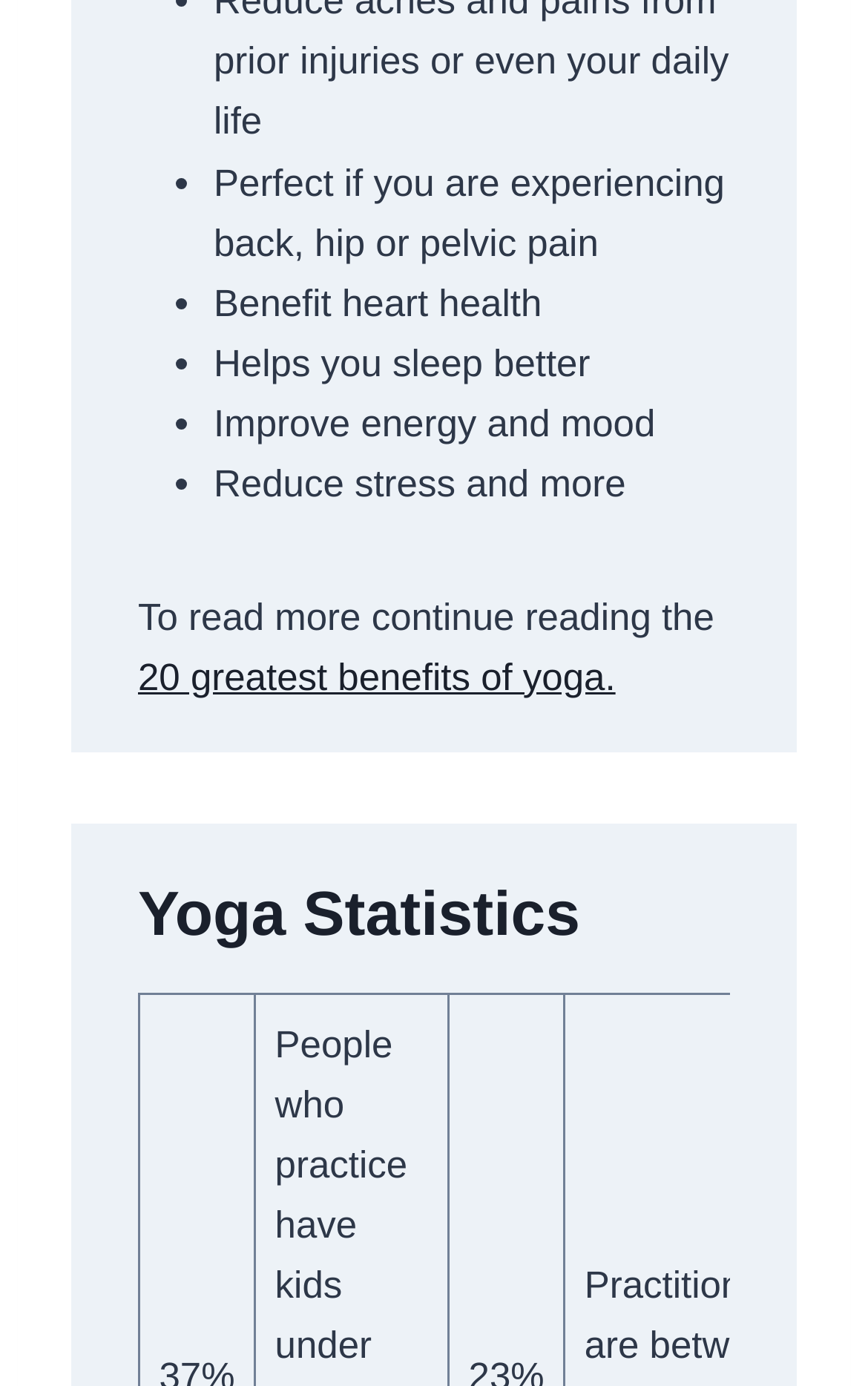Pinpoint the bounding box coordinates of the element that must be clicked to accomplish the following instruction: "View 'Yoga Statistics'". The coordinates should be in the format of four float numbers between 0 and 1, i.e., [left, top, right, bottom].

[0.159, 0.626, 0.841, 0.694]